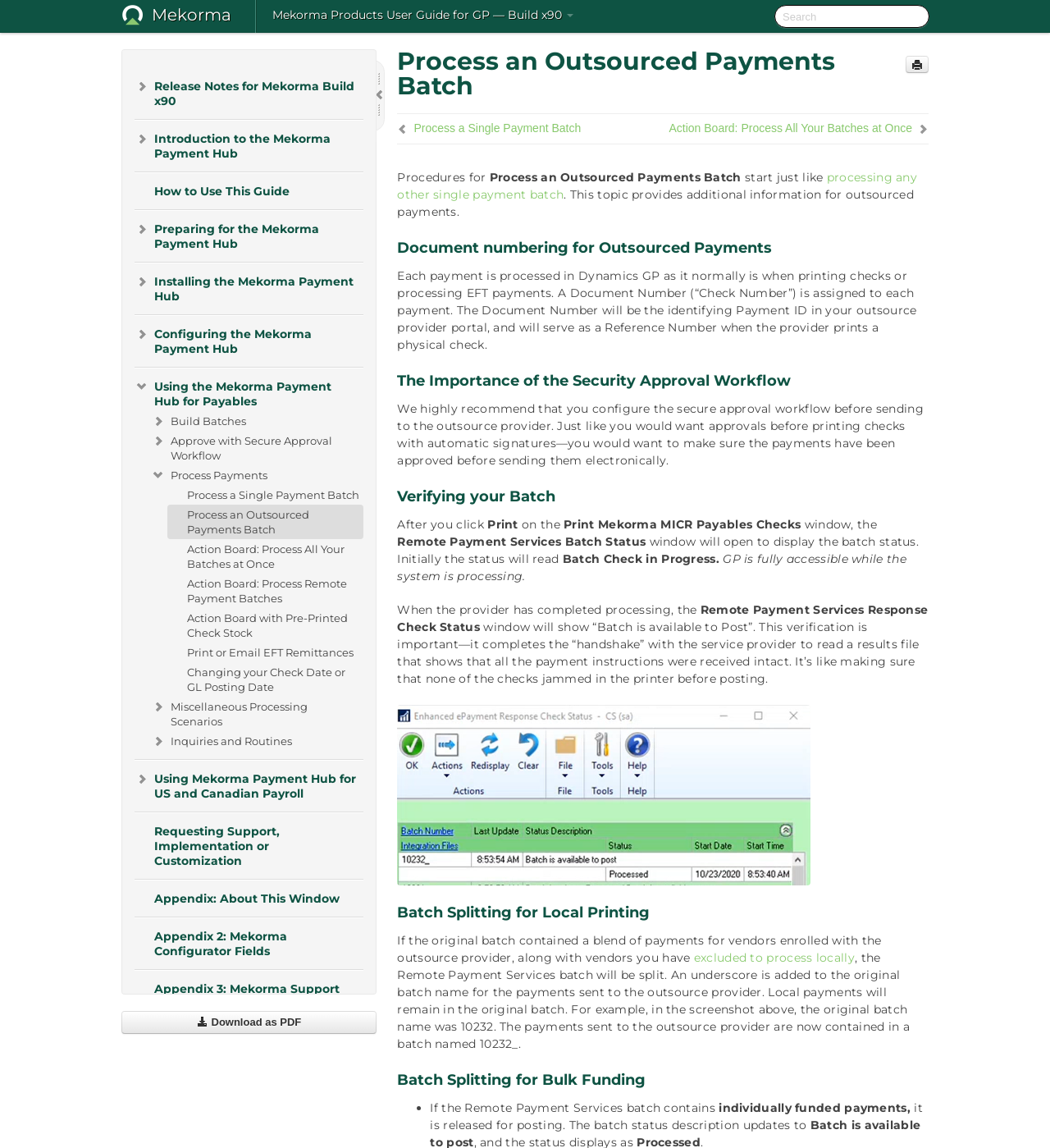Extract the primary headline from the webpage and present its text.

Process an Outsourced Payments Batch